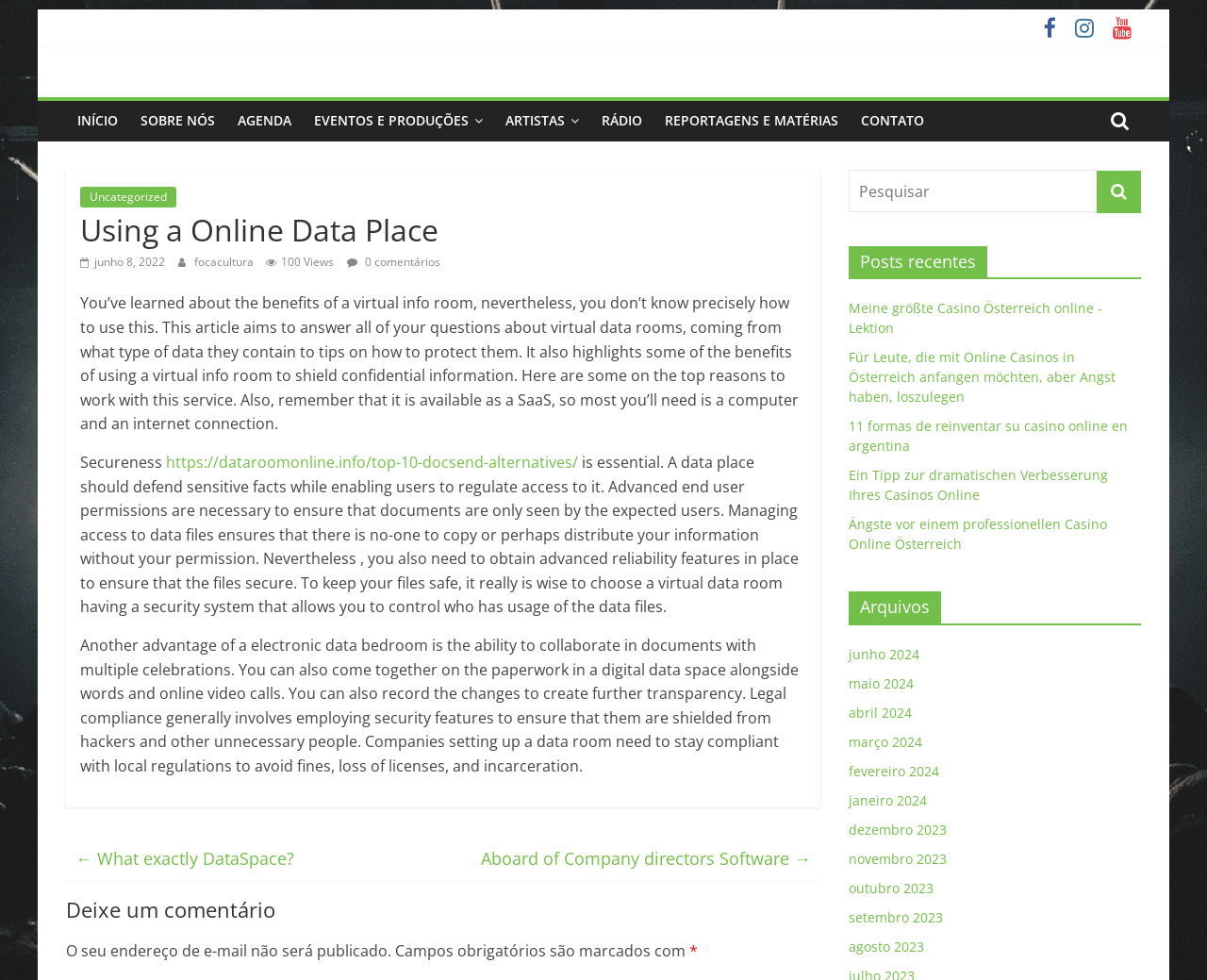Determine the bounding box coordinates for the UI element described. Format the coordinates as (top-left x, top-left y, bottom-right x, bottom-right y) and ensure all values are between 0 and 1. Element description: Contato

[0.704, 0.103, 0.775, 0.144]